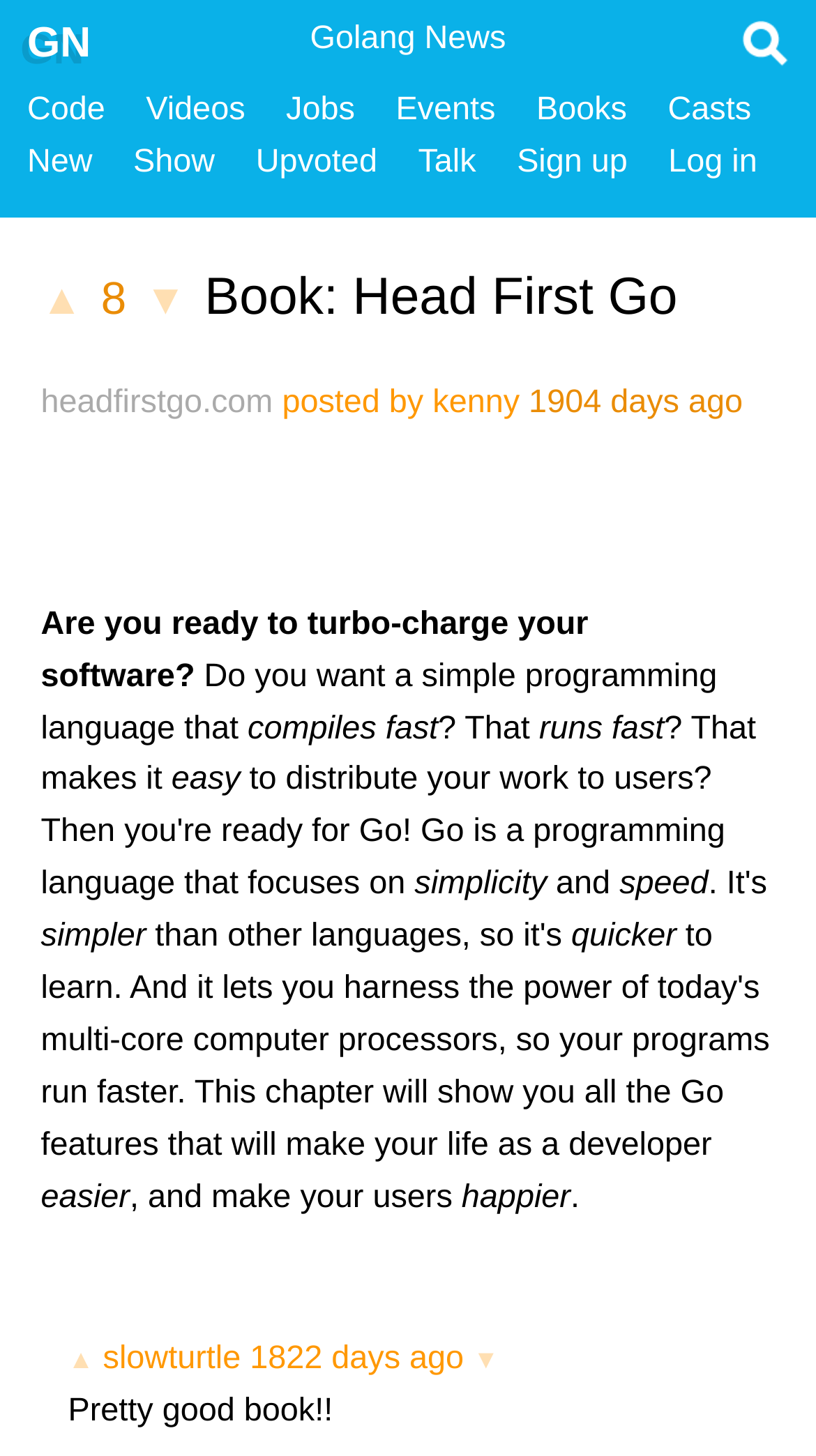How many comments are there on the webpage?
Refer to the image and give a detailed response to the question.

I counted the comments on the webpage by looking at the StaticText 'Pretty good book!!' which is the only comment on the webpage.